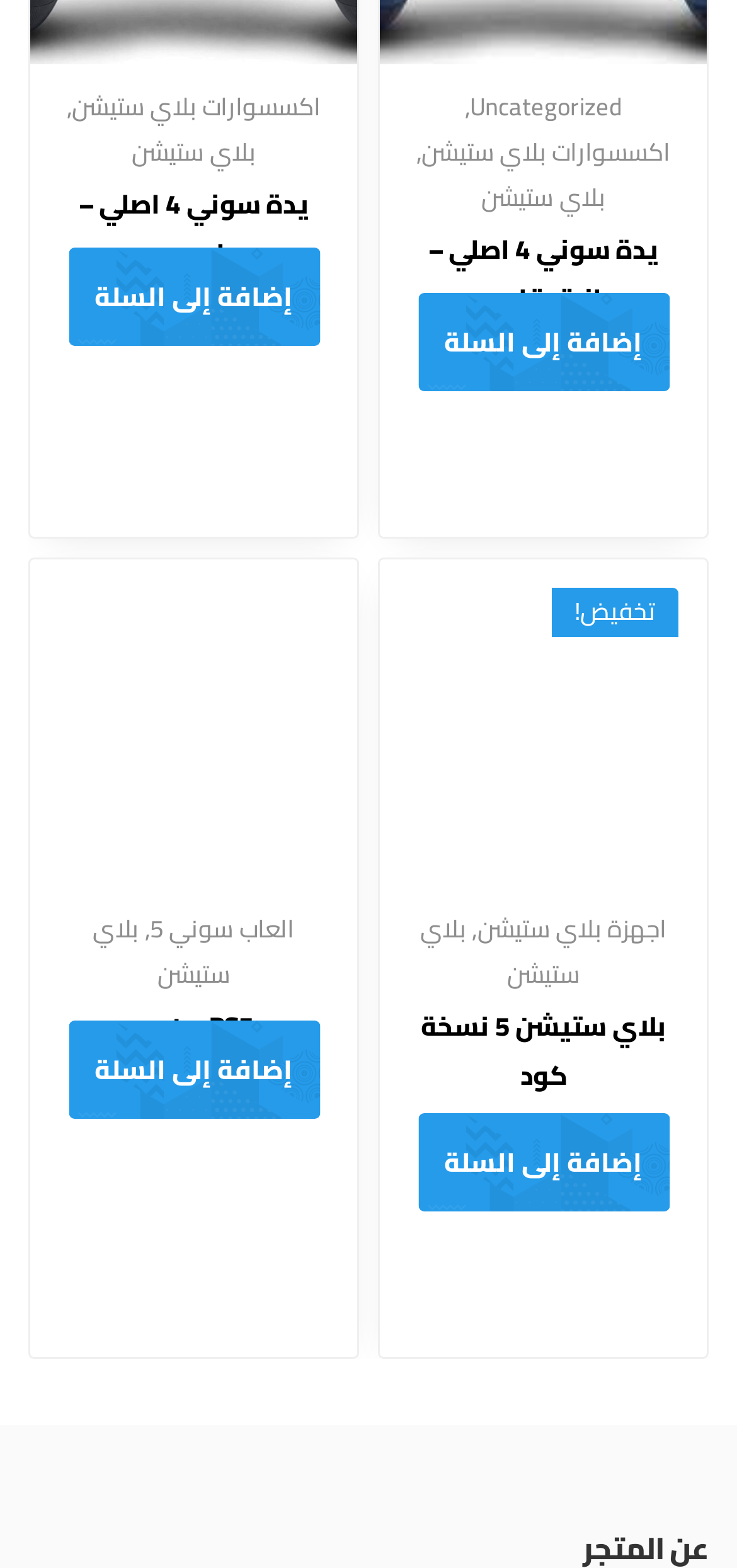Identify the bounding box of the HTML element described as: "اكسسوارات بلاي ستيشن".

[0.098, 0.053, 0.435, 0.082]